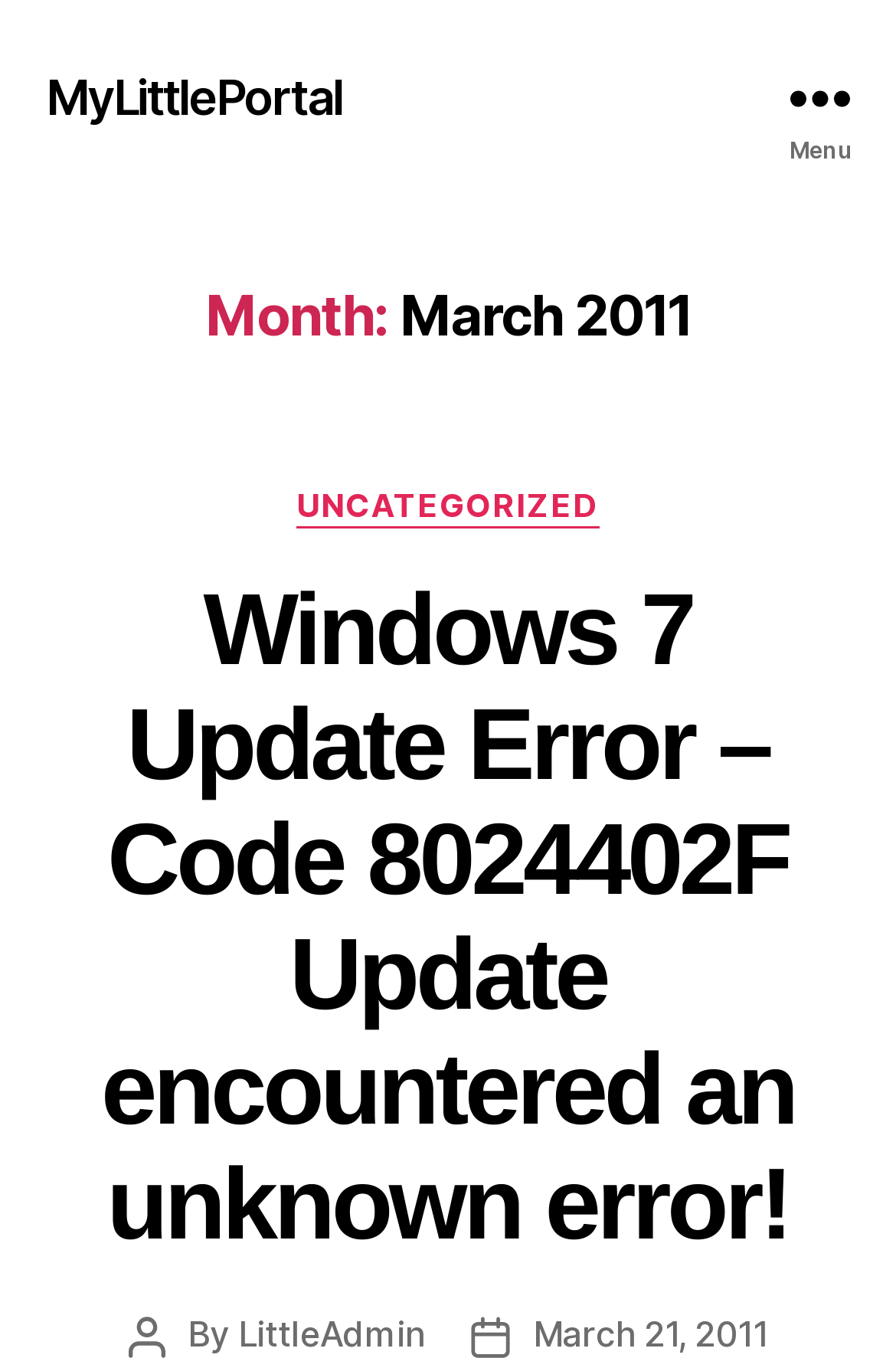Provide a thorough description of the webpage's content and layout.

The webpage is titled "March 2011" and has a prominent link to "MyLittlePortal" at the top left corner. On the top right corner, there is a button labeled "Menu" that is not expanded. 

Below the "Menu" button, there is a header section that spans the entire width of the page. Within this section, there is a heading that displays the title "Month: March 2011". 

To the right of the title, there are two elements: a static text "Categories" and a link to "UNCATEGORIZED". 

Below the title, there is a heading that describes an error encountered during a Windows 7 update, with a link to the same title. This heading takes up most of the width of the page. 

At the very bottom of the page, there are three elements aligned horizontally: a static text "By", a link to "LittleAdmin", and a link to "March 21, 2011".